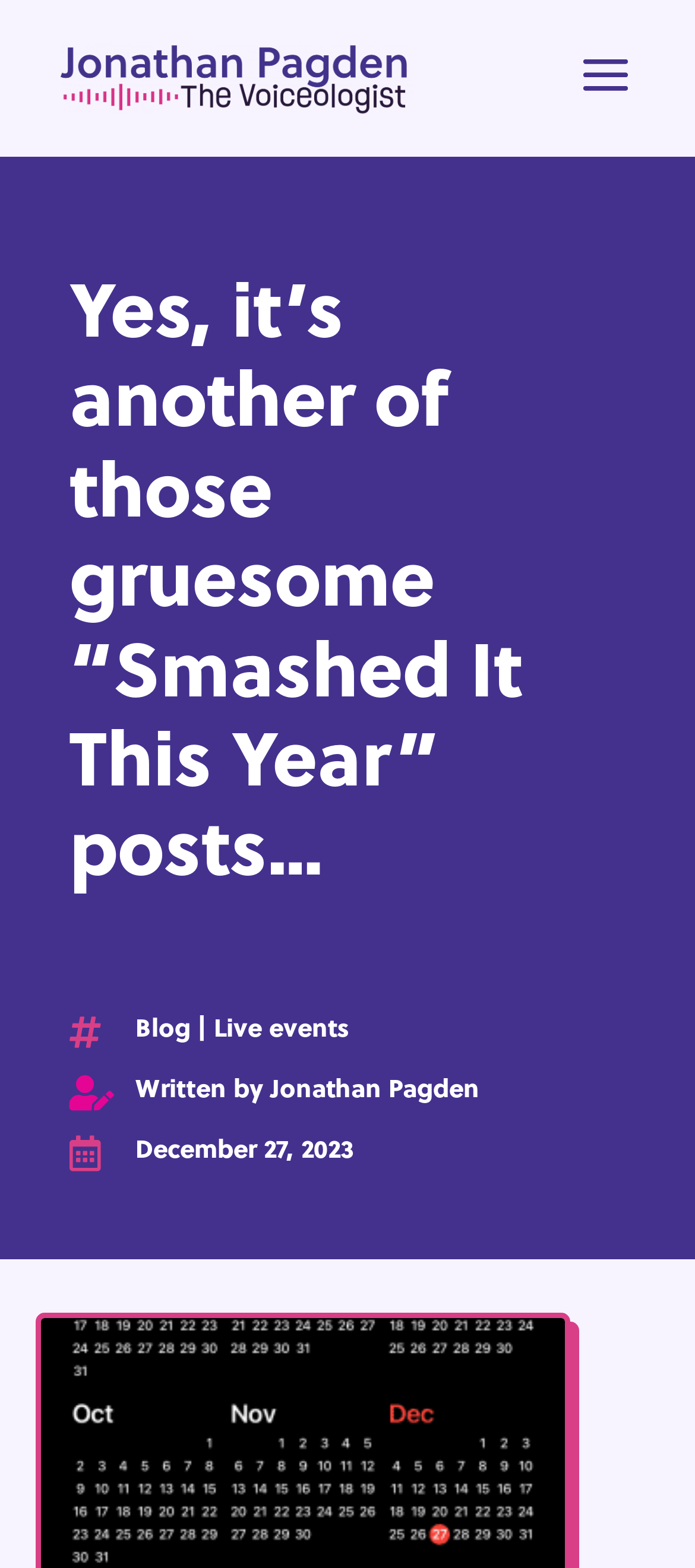Generate the text of the webpage's primary heading.

Yes, it’s another of those gruesome “Smashed It This Year” posts…